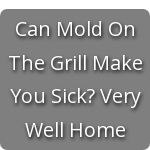What is the main concern addressed in this image?
Use the information from the image to give a detailed answer to the question.

The prominent heading 'Can Mold On The Grill Make You Sick?' suggests that the main concern addressed in this image is the health risks associated with mold on the grill.